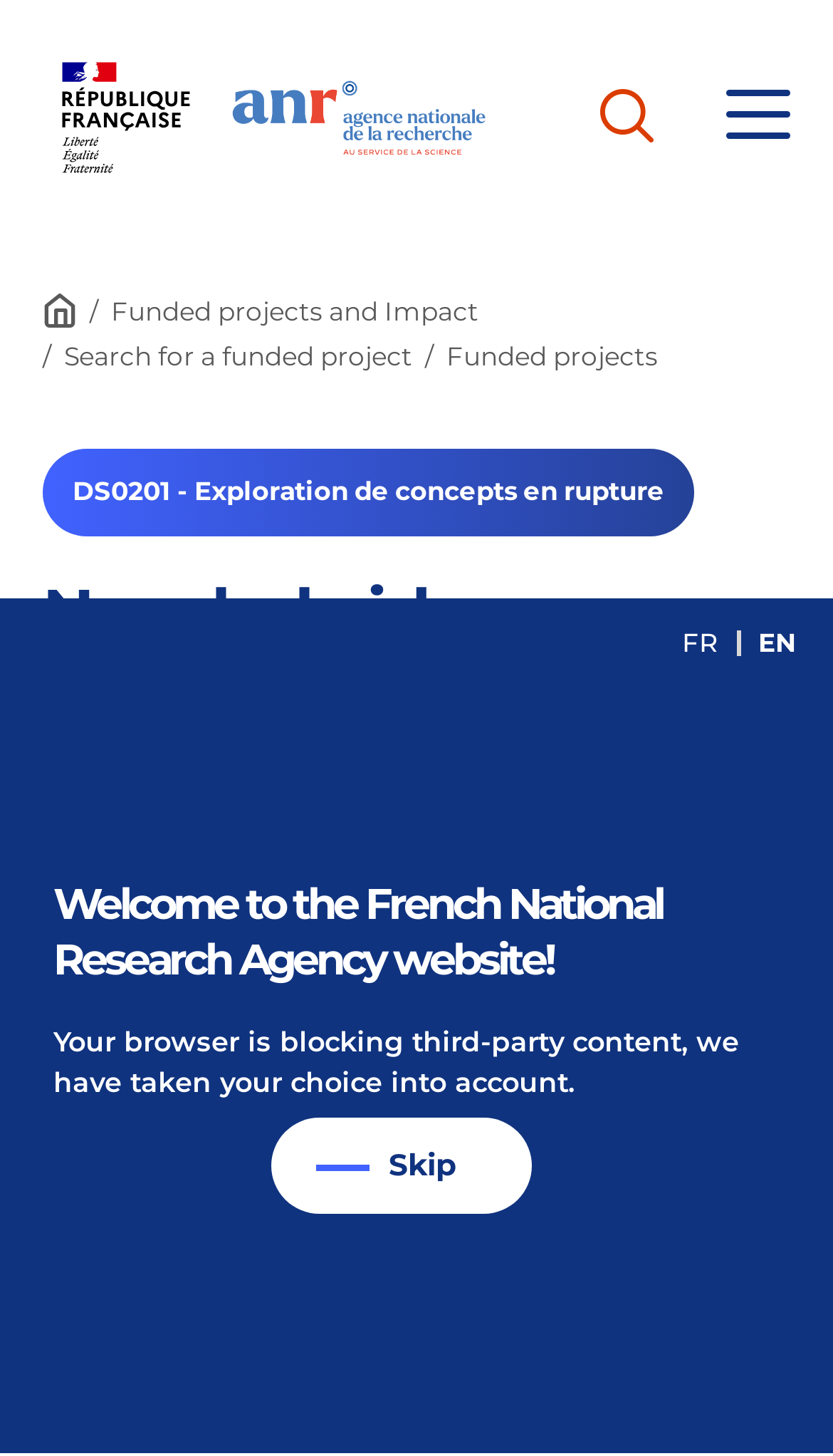What is the language of the webpage?
Using the image as a reference, answer the question with a short word or phrase.

French and English